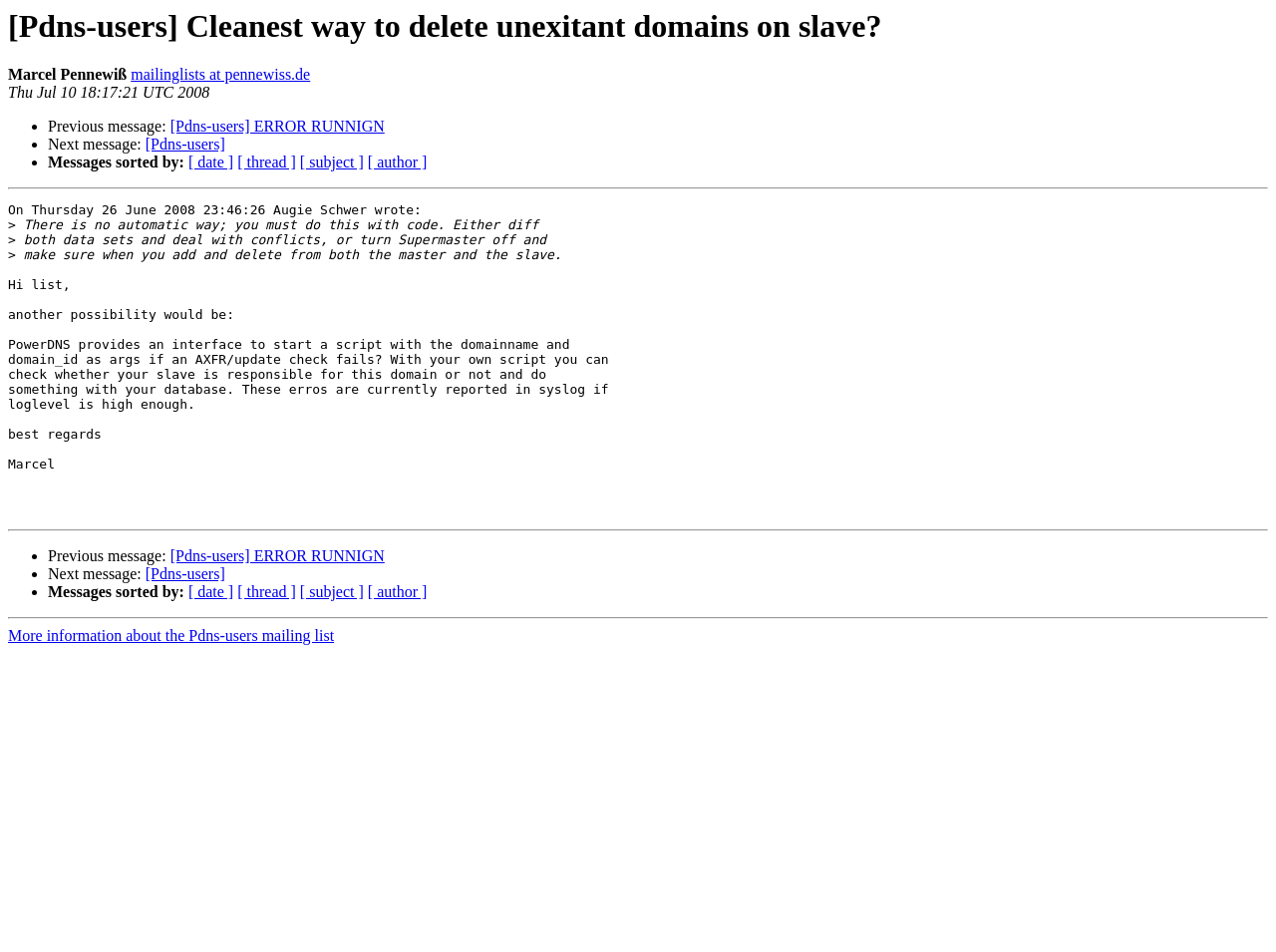Using the information in the image, give a detailed answer to the following question: What is the date of the first message?

I found the date by looking at the top section of the webpage, where it says 'Thu Jul 10 18:17:21 UTC 2008' below the author's name.